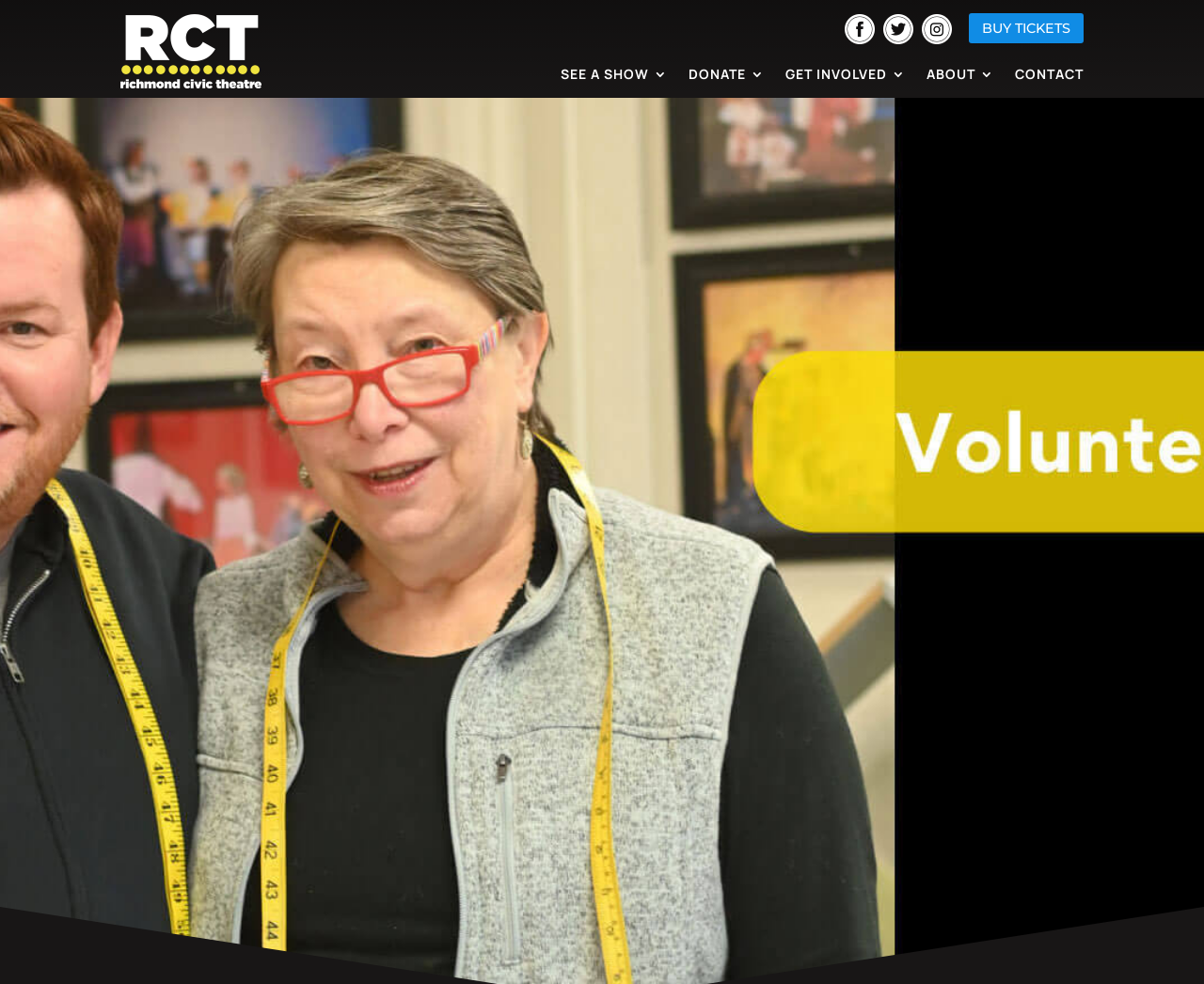Pinpoint the bounding box coordinates for the area that should be clicked to perform the following instruction: "Click the GET INVOLVED link".

[0.652, 0.069, 0.752, 0.09]